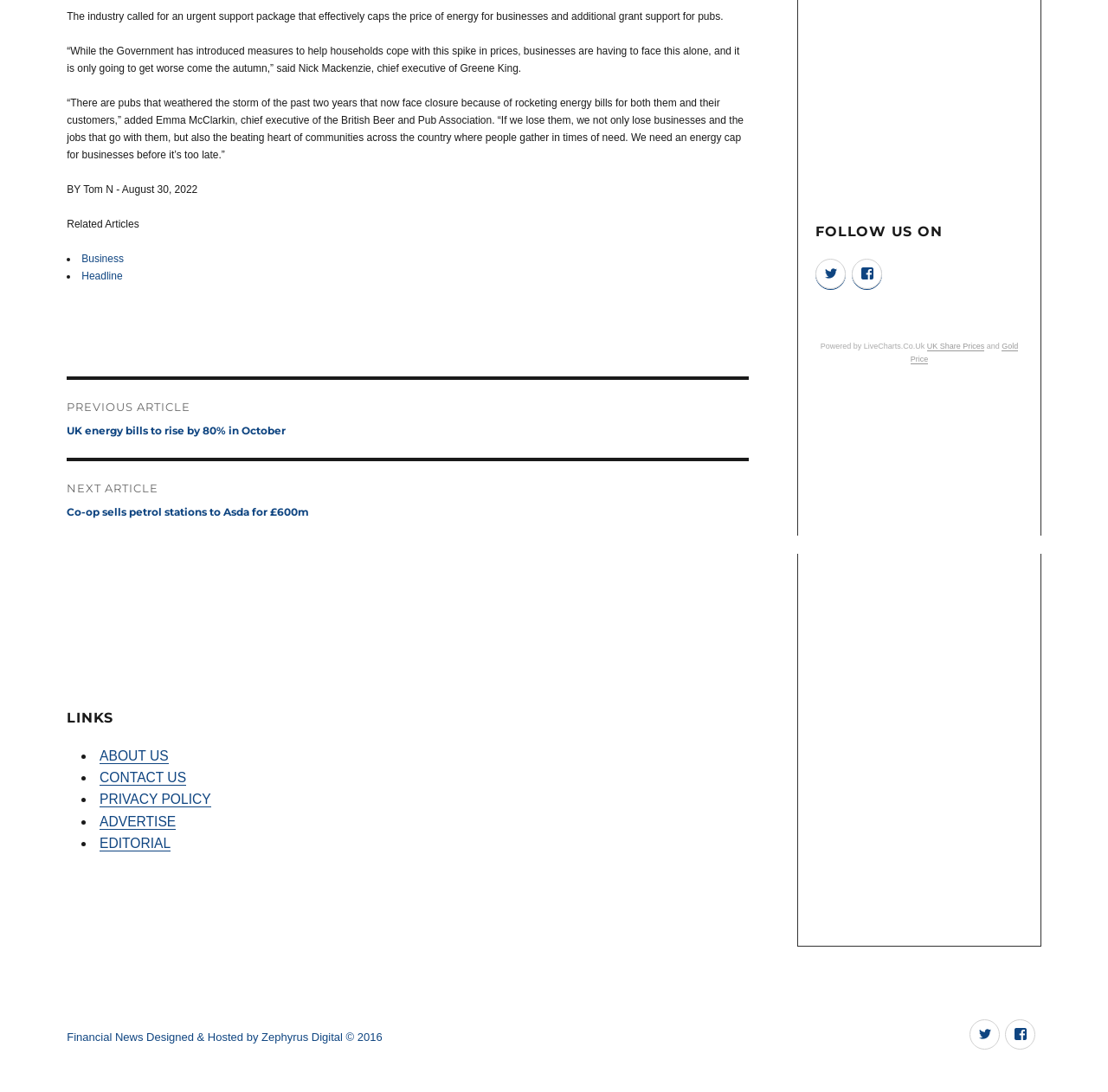Given the element description: "Contact Us", predict the bounding box coordinates of this UI element. The coordinates must be four float numbers between 0 and 1, given as [left, top, right, bottom].

[0.09, 0.705, 0.168, 0.719]